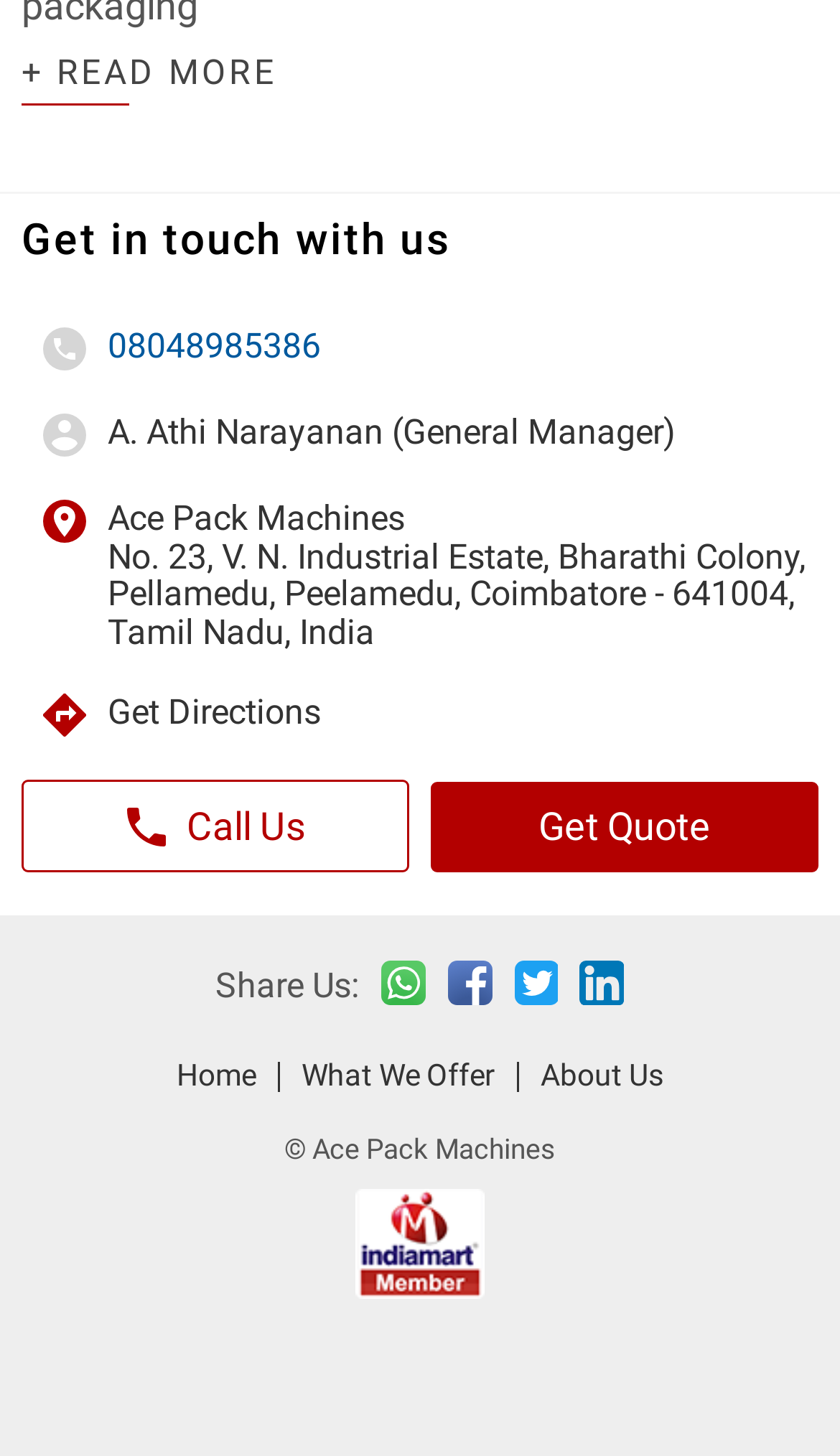Answer the question using only one word or a concise phrase: How many social media platforms are shared?

3